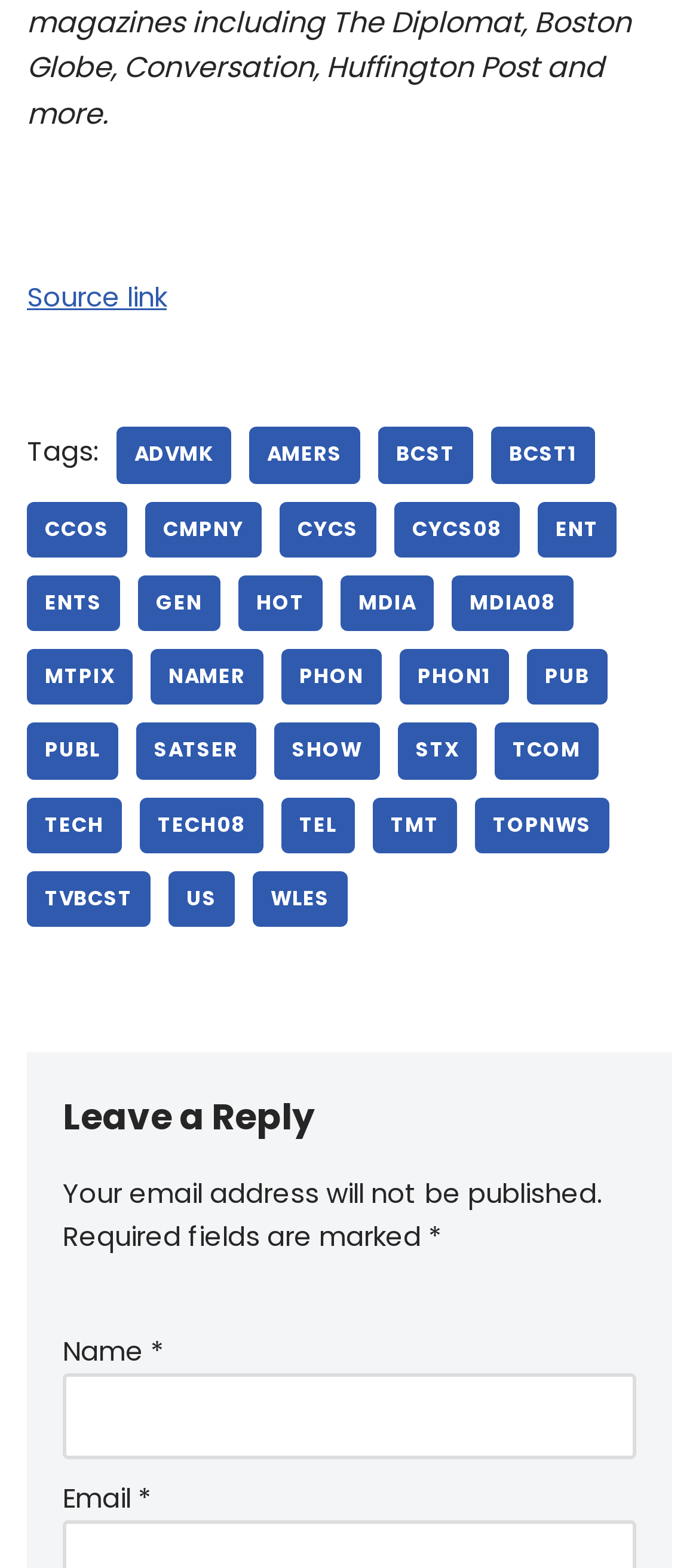How many static text elements are there on the webpage?
By examining the image, provide a one-word or phrase answer.

5